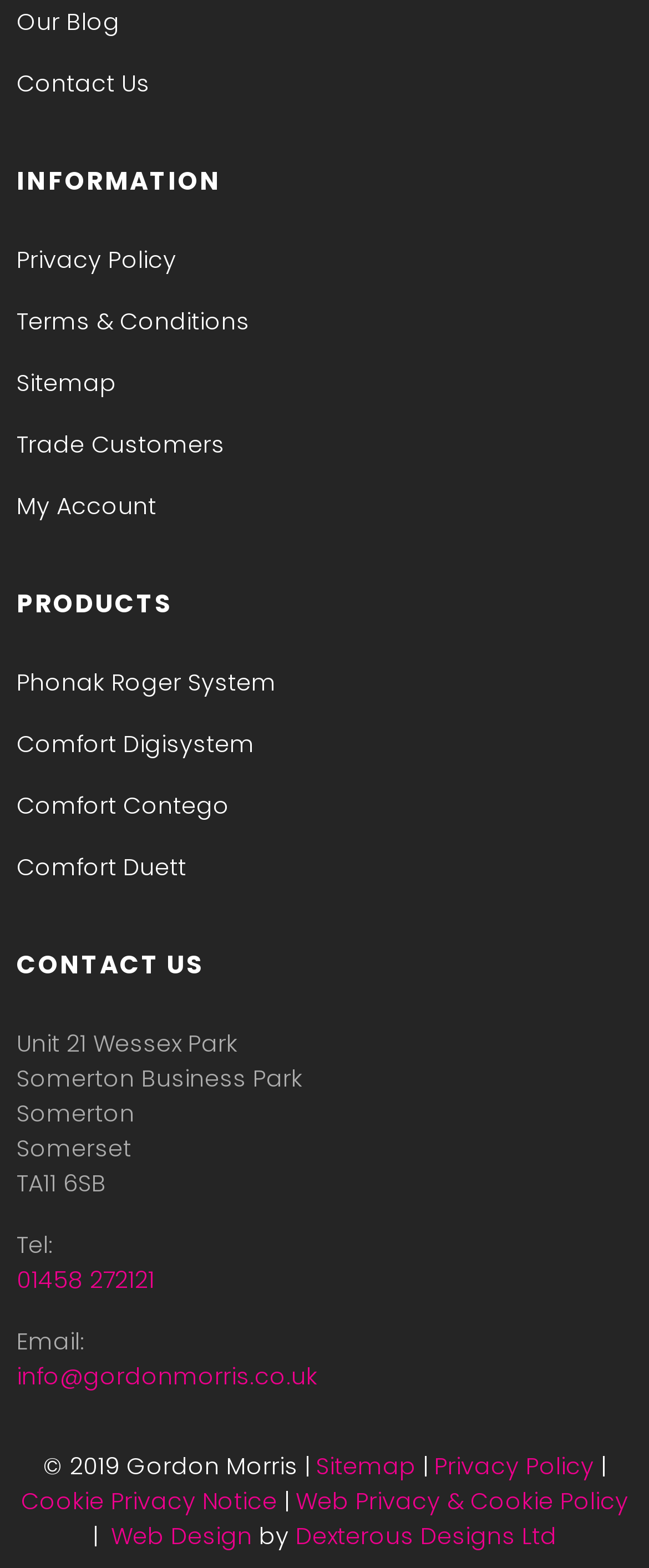Locate the bounding box coordinates of the region to be clicked to comply with the following instruction: "Check the sitemap". The coordinates must be four float numbers between 0 and 1, in the form [left, top, right, bottom].

[0.026, 0.233, 0.179, 0.254]